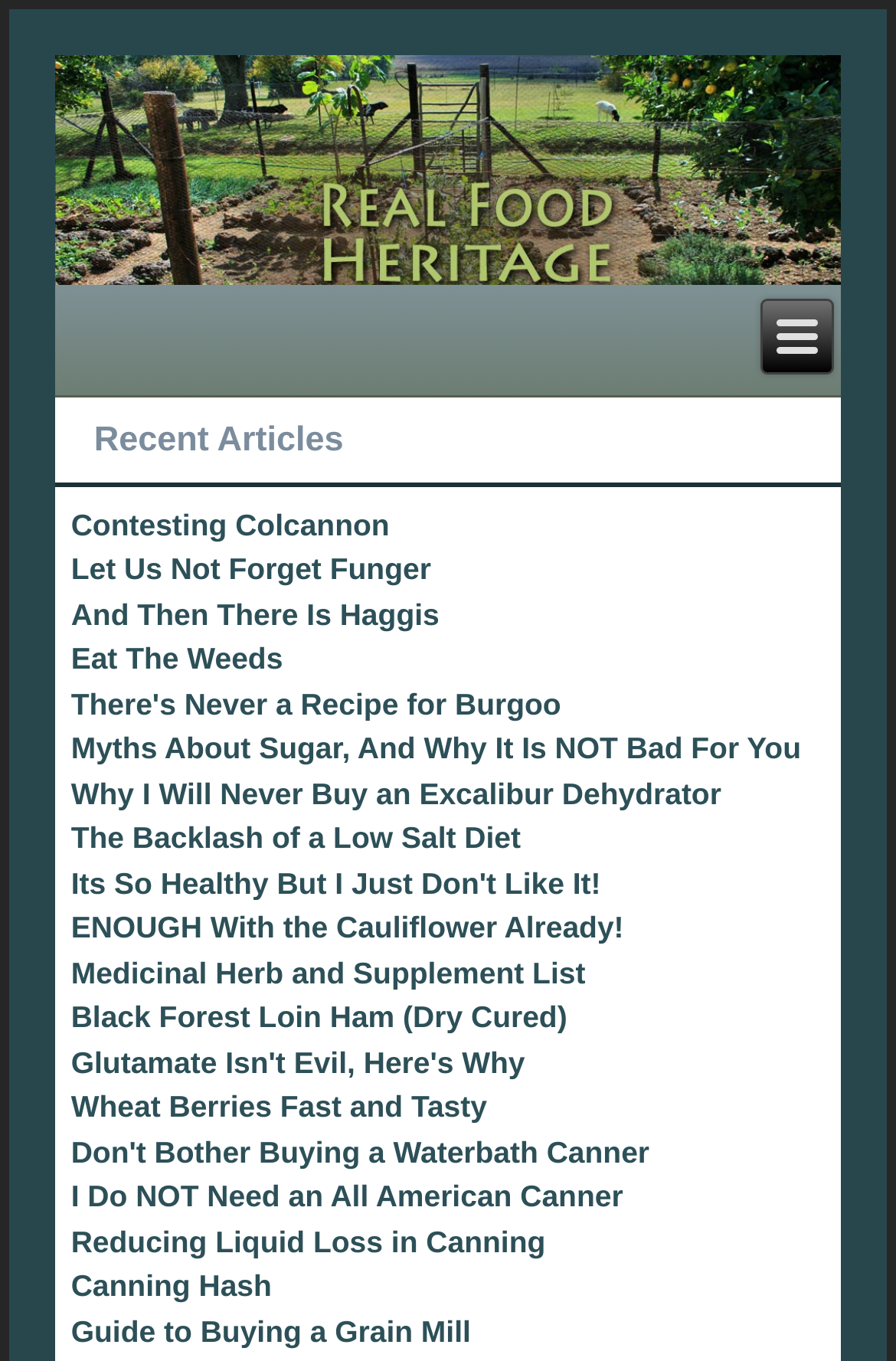Please identify the coordinates of the bounding box that should be clicked to fulfill this instruction: "read recent articles".

[0.105, 0.309, 0.895, 0.337]